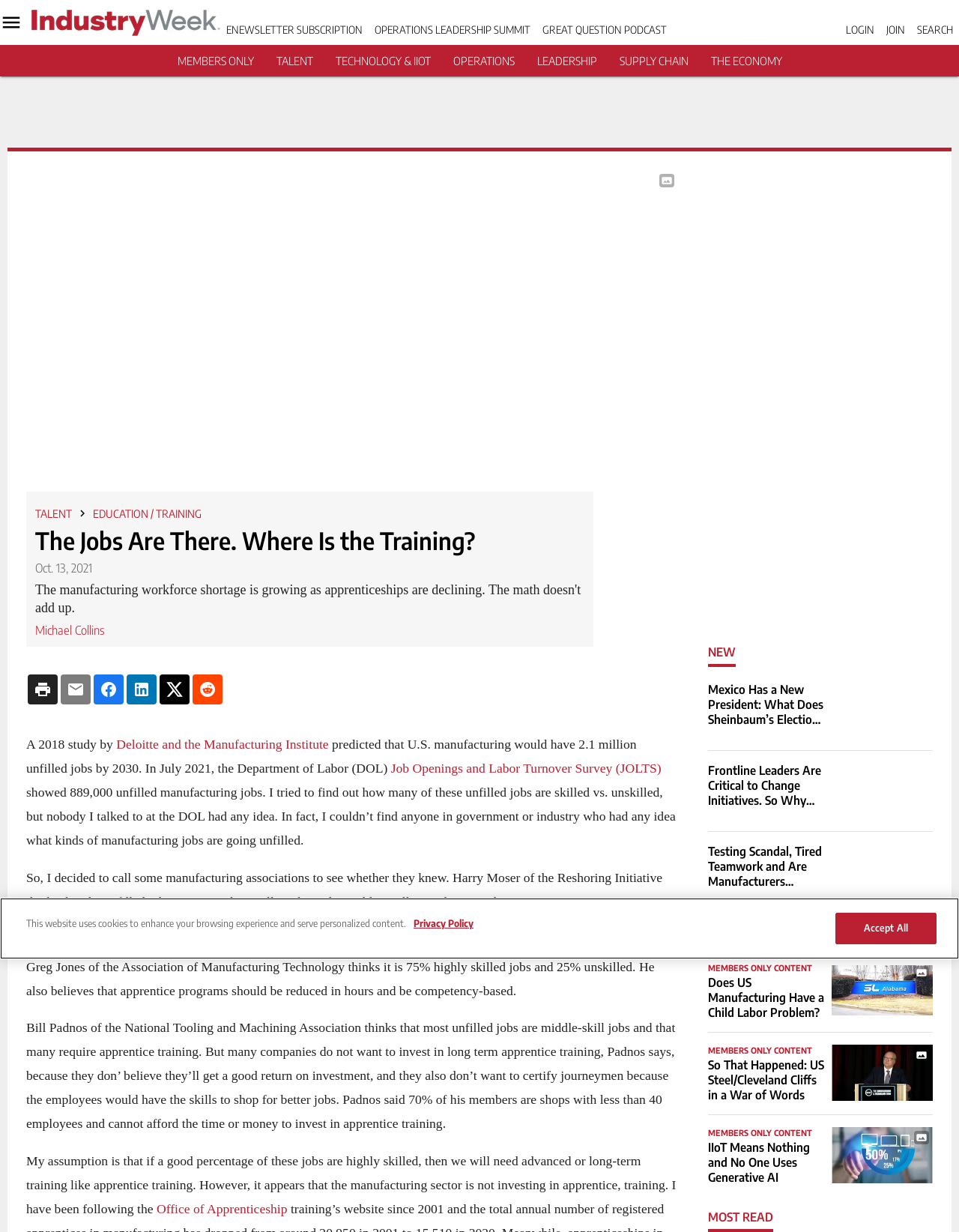What is the main topic of this webpage?
Using the details from the image, give an elaborate explanation to answer the question.

Based on the webpage content, the main topic is about the growing manufacturing workforce shortage and the decline of apprenticeships, which is evident from the article's title and the quotes from various manufacturing associations.